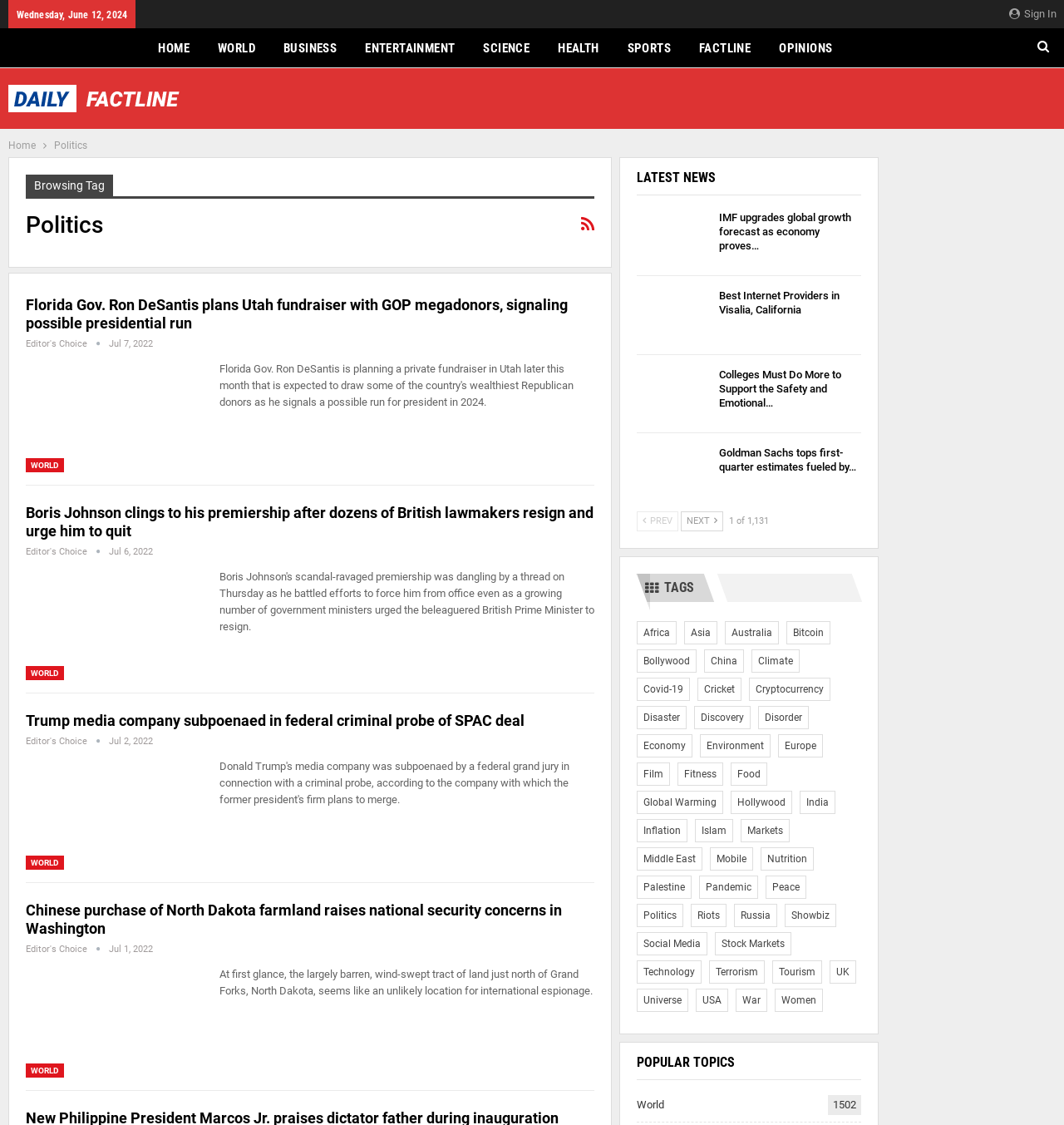Could you locate the bounding box coordinates for the section that should be clicked to accomplish this task: "View the next page of news articles".

[0.64, 0.455, 0.68, 0.472]